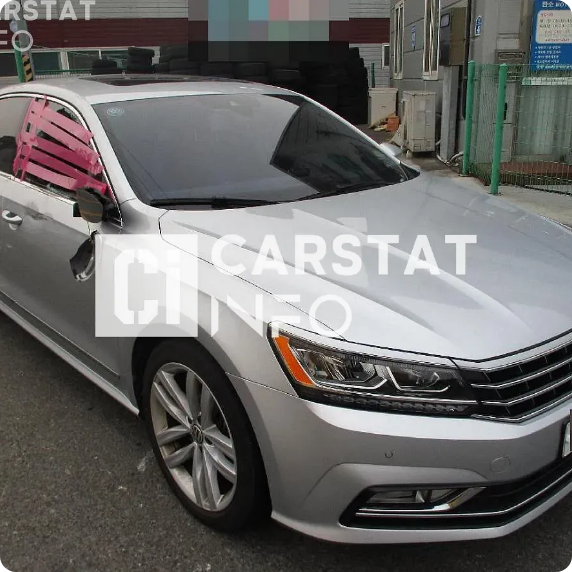Provide your answer to the question using just one word or phrase: What is the purpose of the 'CARSTAT INFO' logo?

Indicates a vehicle catalog or auction listing